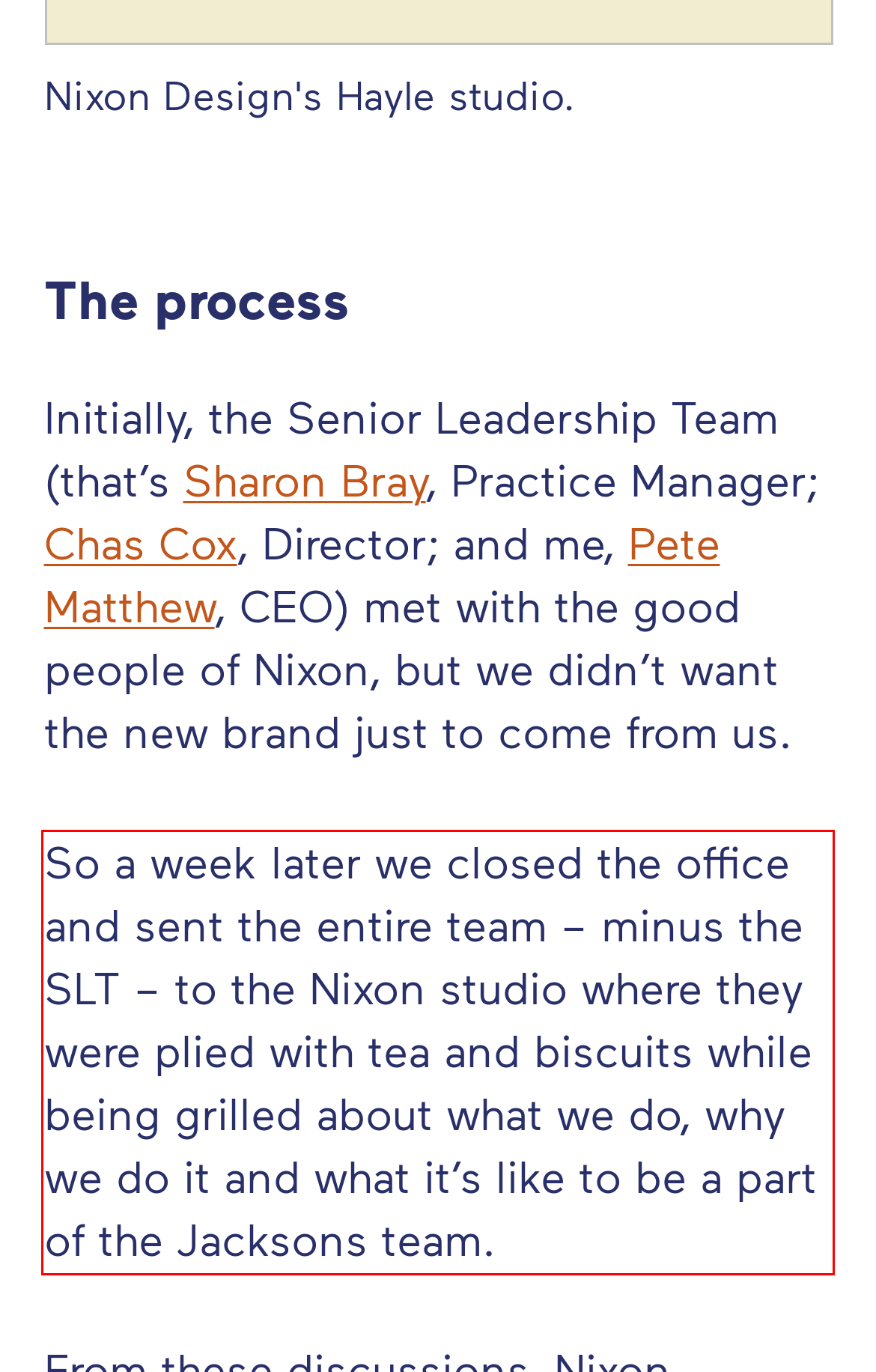Given a webpage screenshot, locate the red bounding box and extract the text content found inside it.

So a week later we closed the office and sent the entire team – minus the SLT – to the Nixon studio where they were plied with tea and biscuits while being grilled about what we do, why we do it and what it’s like to be a part of the Jacksons team.